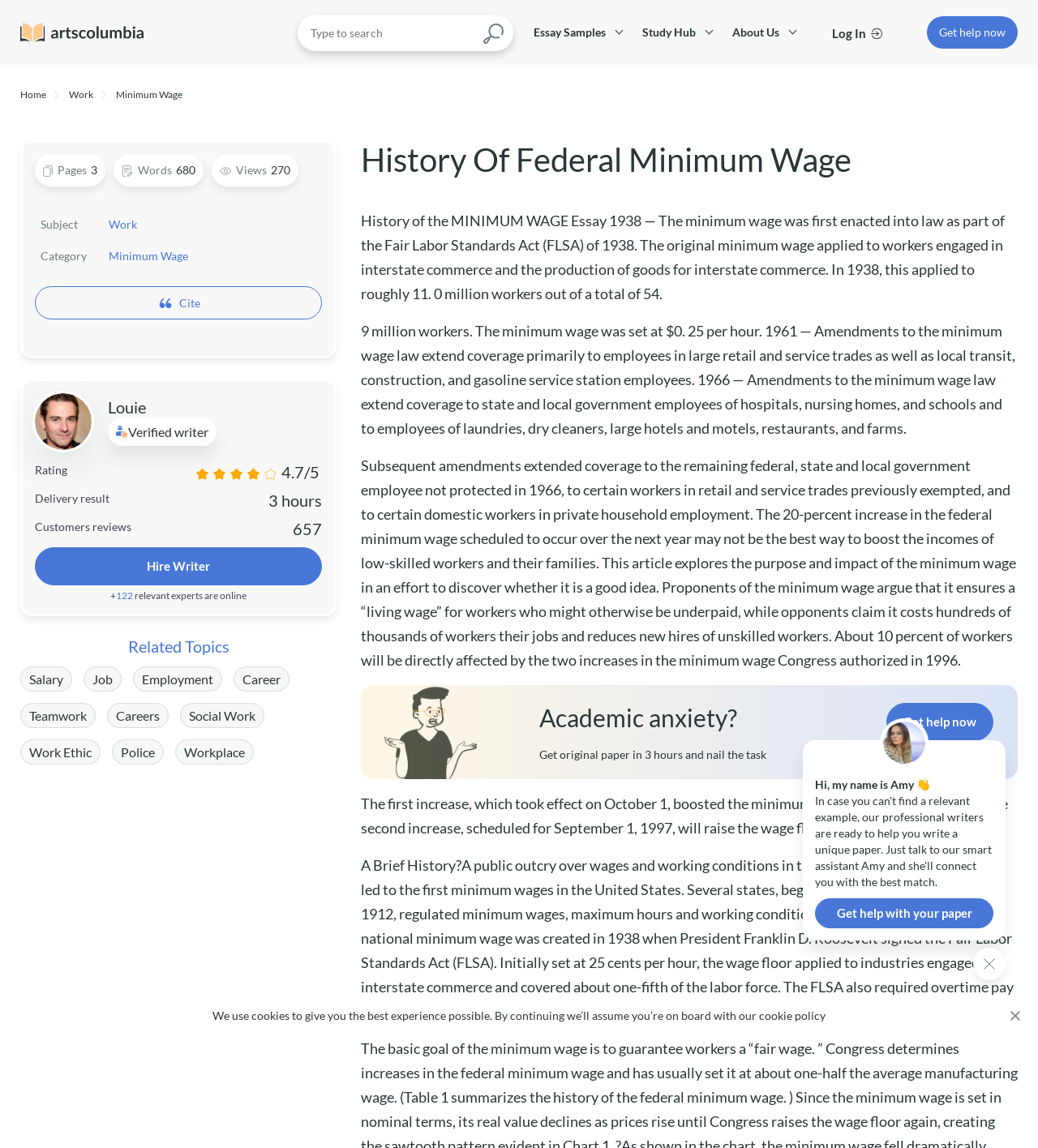Indicate the bounding box coordinates of the element that needs to be clicked to satisfy the following instruction: "View related topics". The coordinates should be four float numbers between 0 and 1, i.e., [left, top, right, bottom].

[0.02, 0.554, 0.324, 0.572]